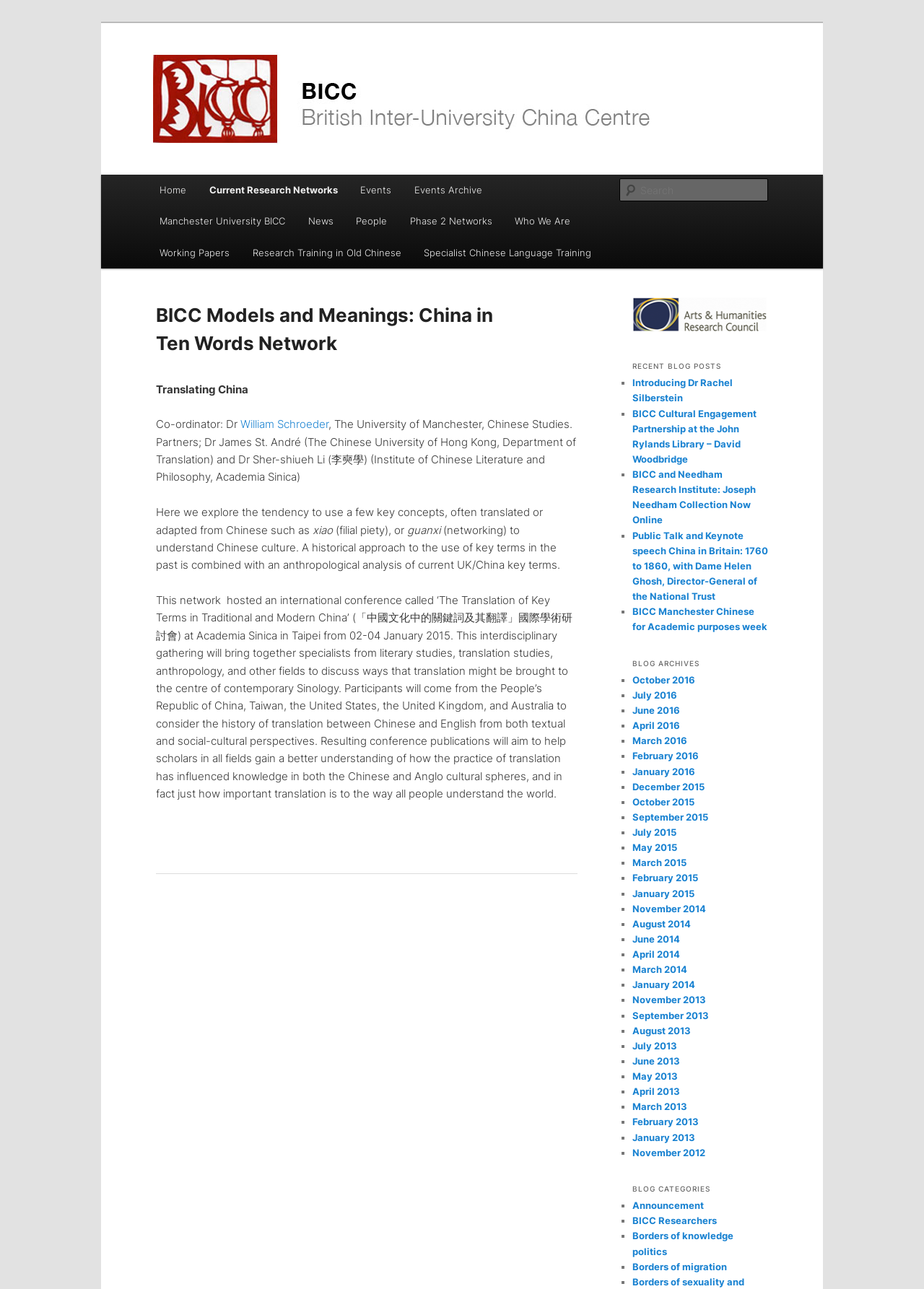Select the bounding box coordinates of the element I need to click to carry out the following instruction: "View blog archives".

[0.684, 0.507, 0.831, 0.522]